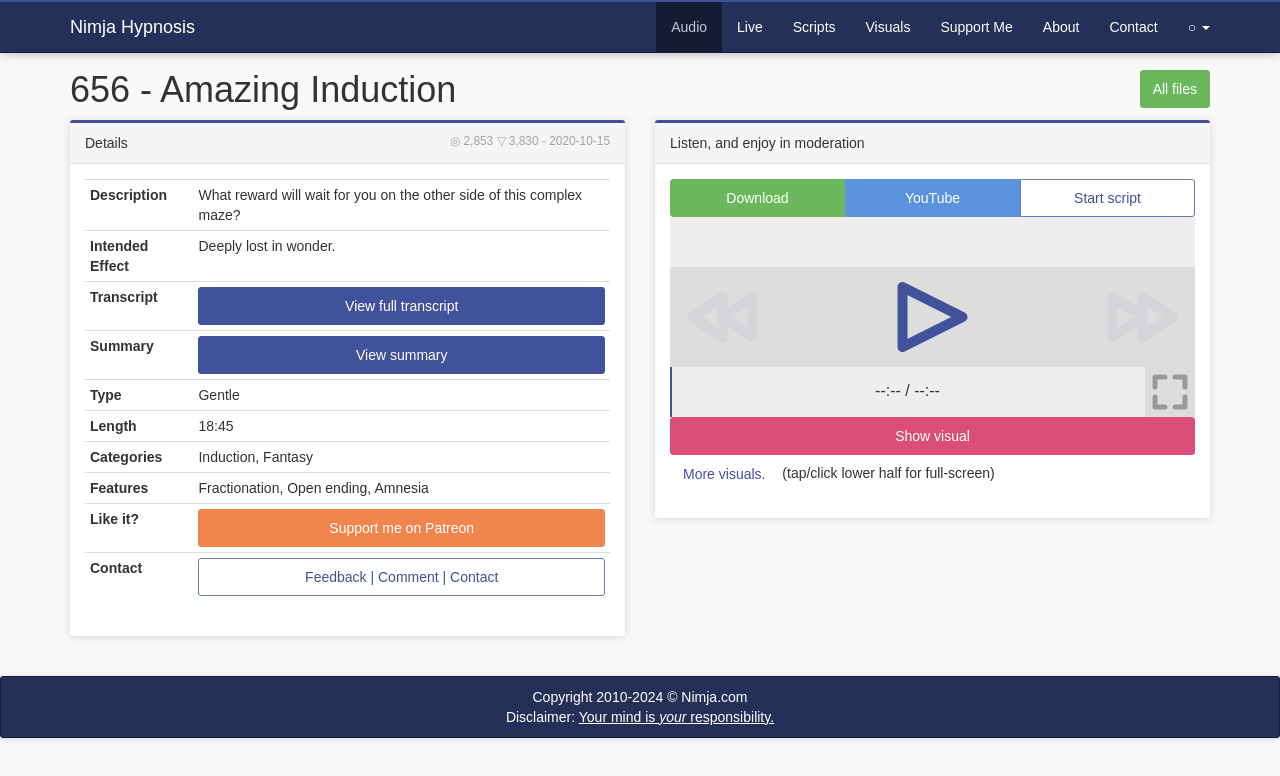Please specify the bounding box coordinates of the area that should be clicked to accomplish the following instruction: "View full transcript". The coordinates should consist of four float numbers between 0 and 1, i.e., [left, top, right, bottom].

[0.155, 0.369, 0.473, 0.418]